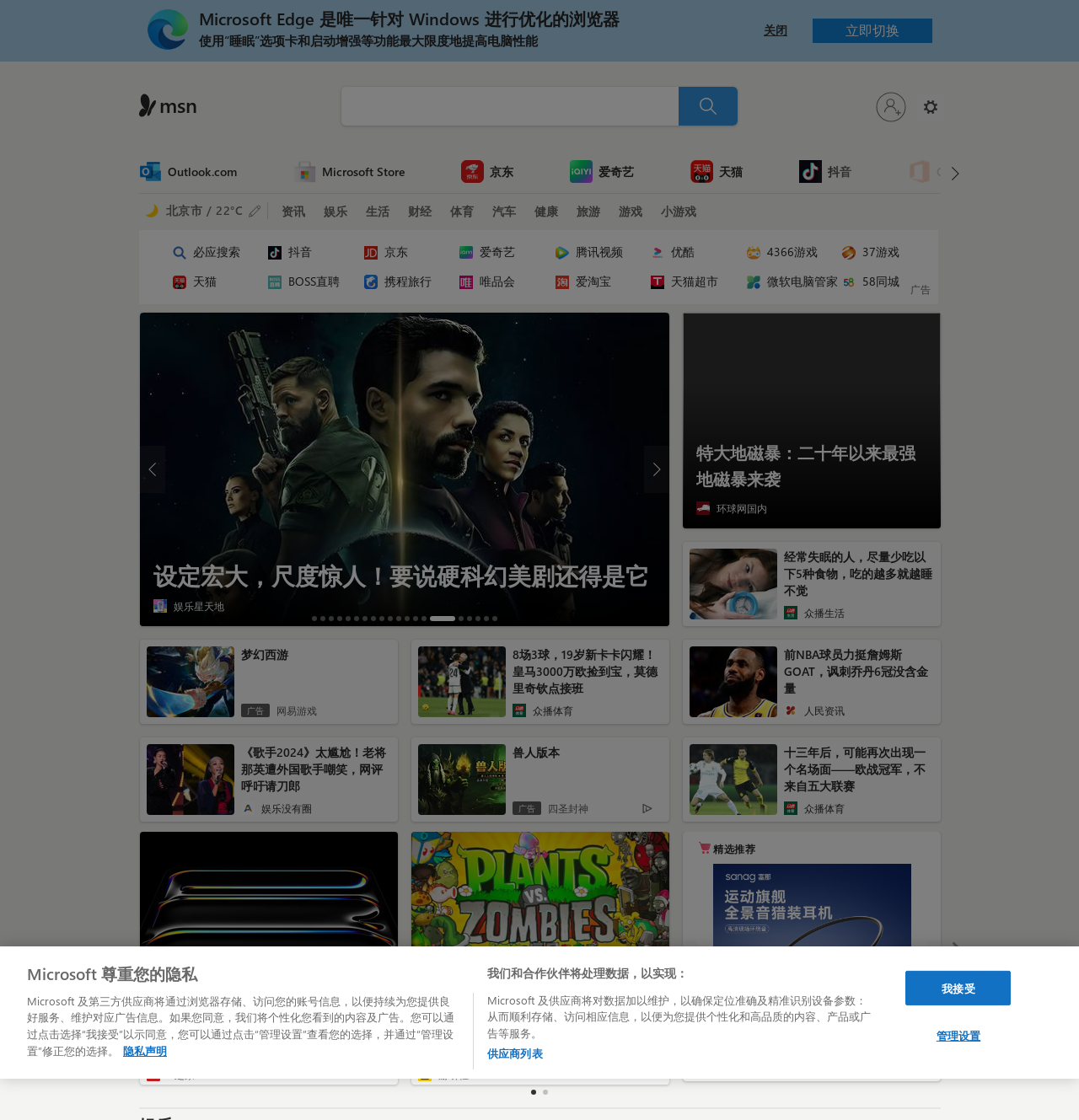Could you locate the bounding box coordinates for the section that should be clicked to accomplish this task: "Open settings".

[0.85, 0.084, 0.875, 0.108]